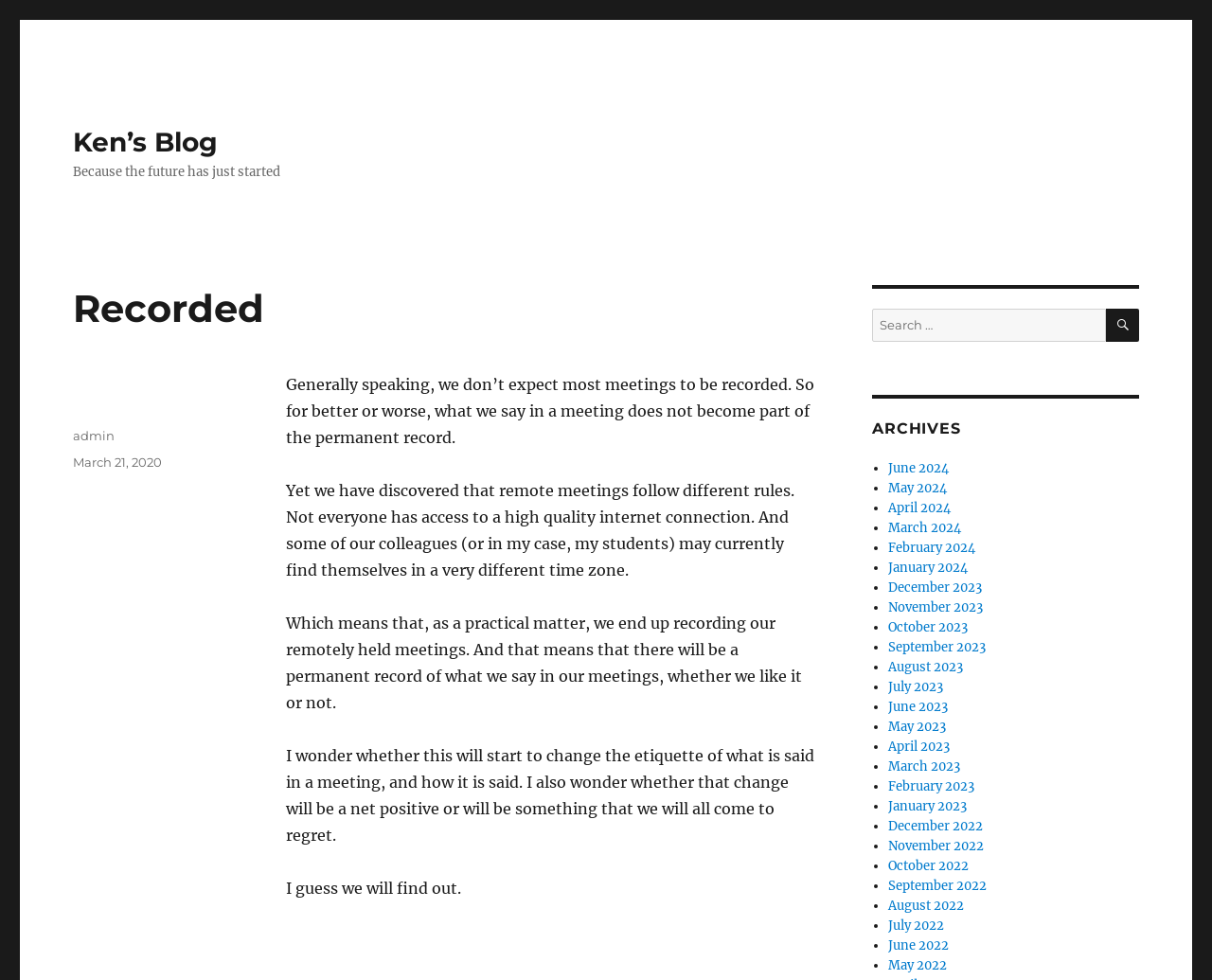What is the purpose of the search box?
Can you give a detailed and elaborate answer to the question?

I inferred the purpose of the search box by its location and label, which says 'Search for:', and its proximity to the archives section, suggesting that it is meant to search for blog posts.